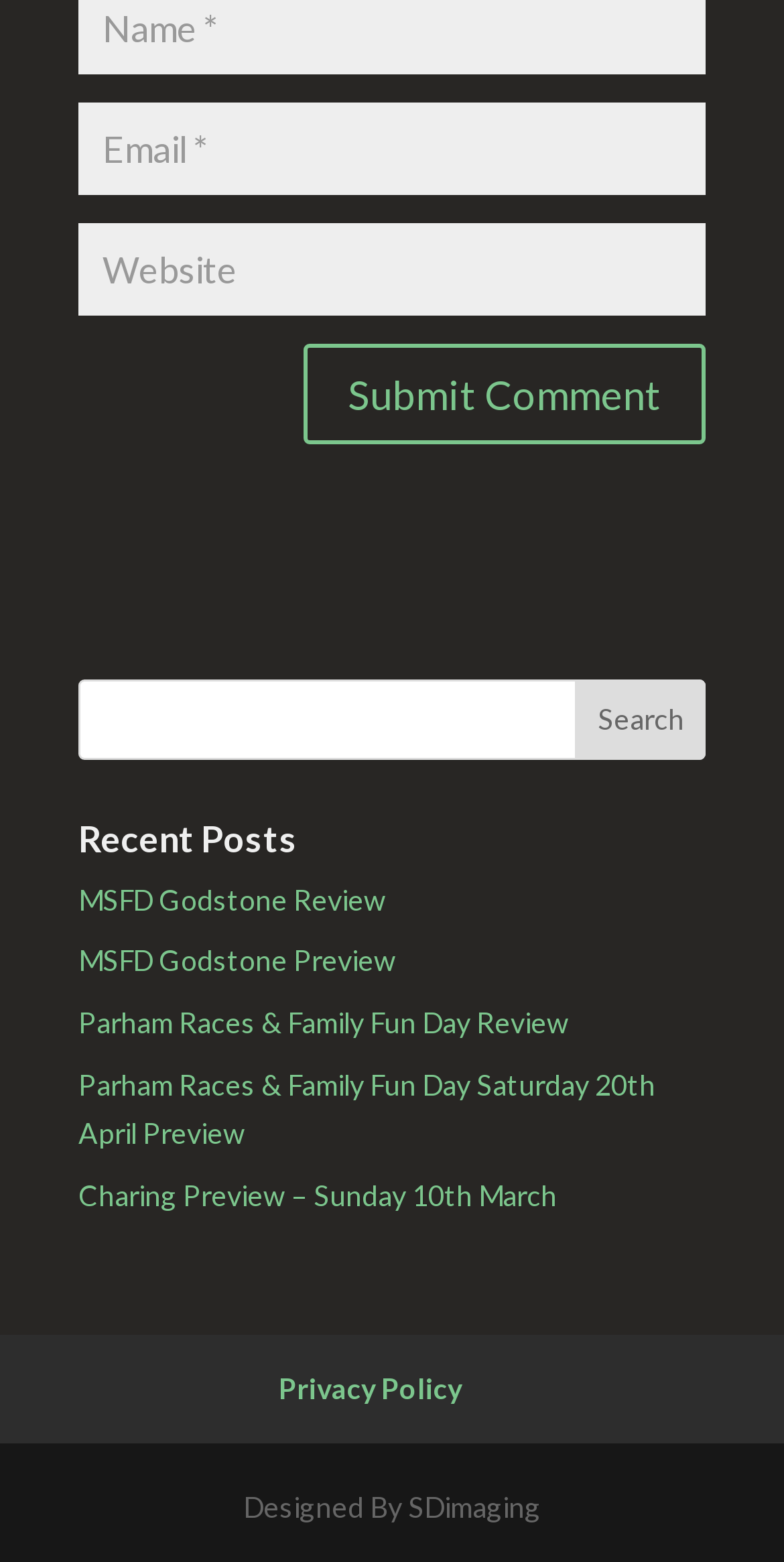What is the purpose of the first textbox?
Please provide a comprehensive answer to the question based on the webpage screenshot.

The first textbox has a label 'Name *' and is required, indicating that it is used to enter the user's name, likely for commenting or submitting a form.